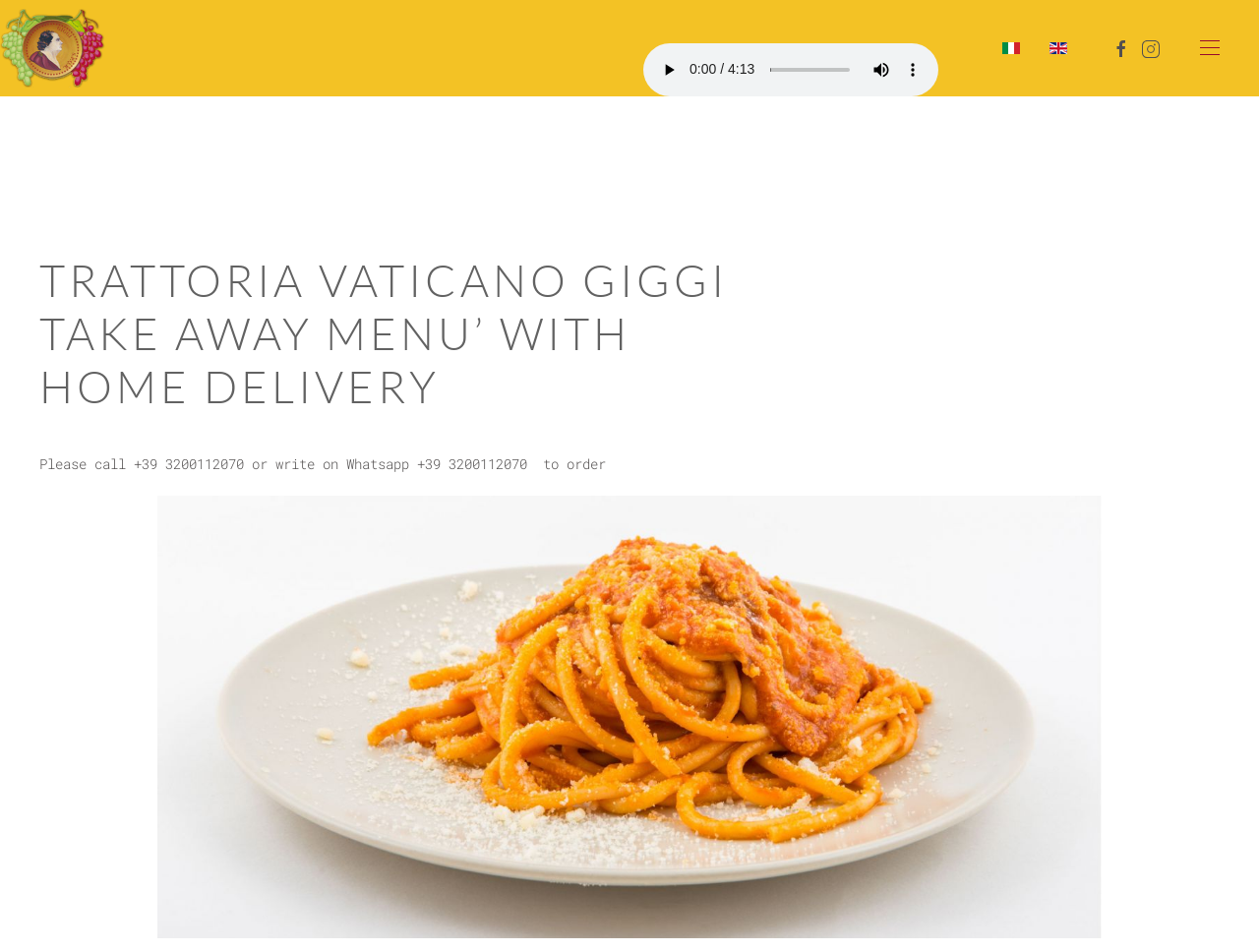What is the name of the trattoria?
Please ensure your answer is as detailed and informative as possible.

I found the answer by looking at the image element at the top of the page, which has the text 'Trattoria Vaticano da Giggi'.